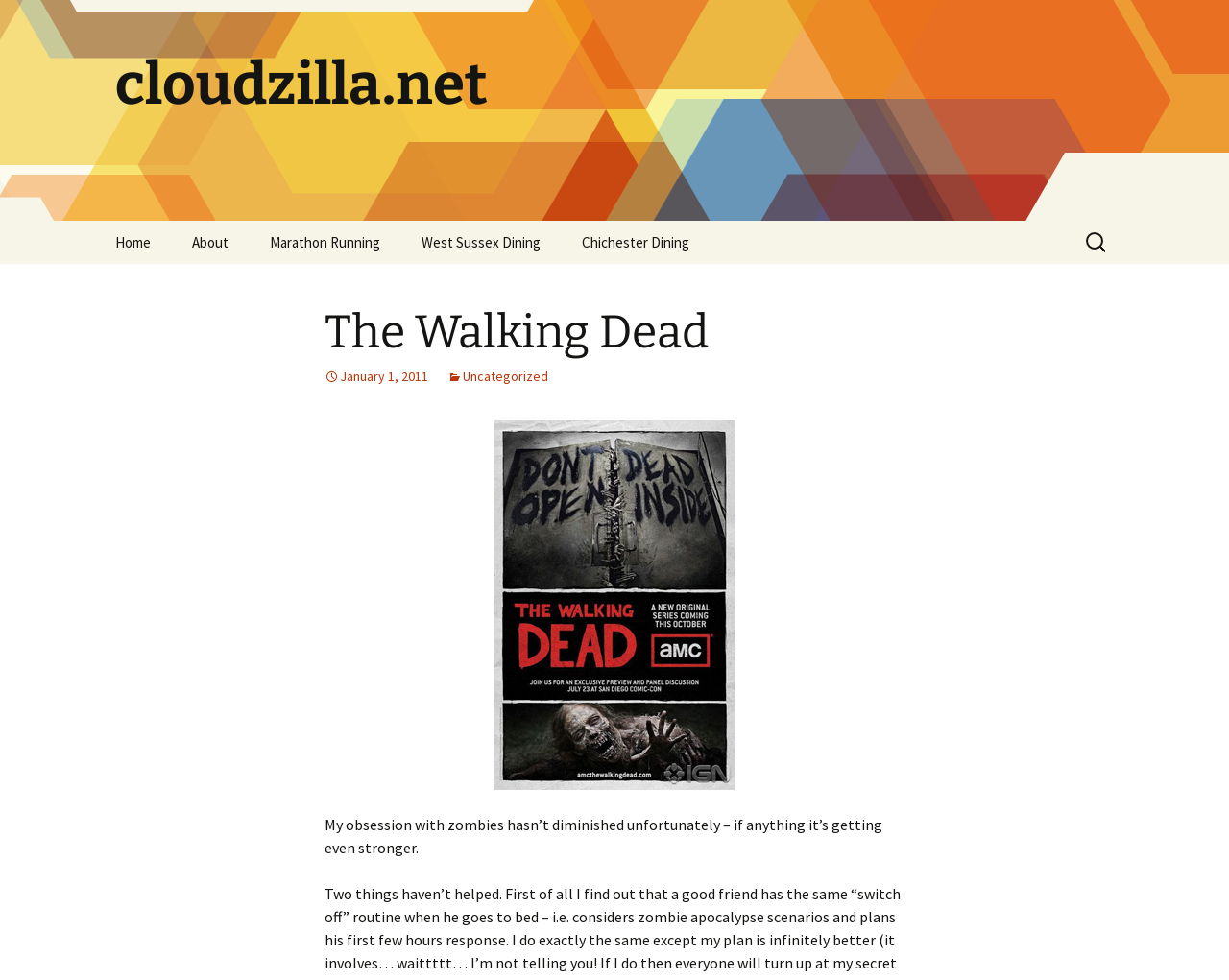Please identify the bounding box coordinates of where to click in order to follow the instruction: "view the walking dead post".

[0.264, 0.309, 0.736, 0.37]